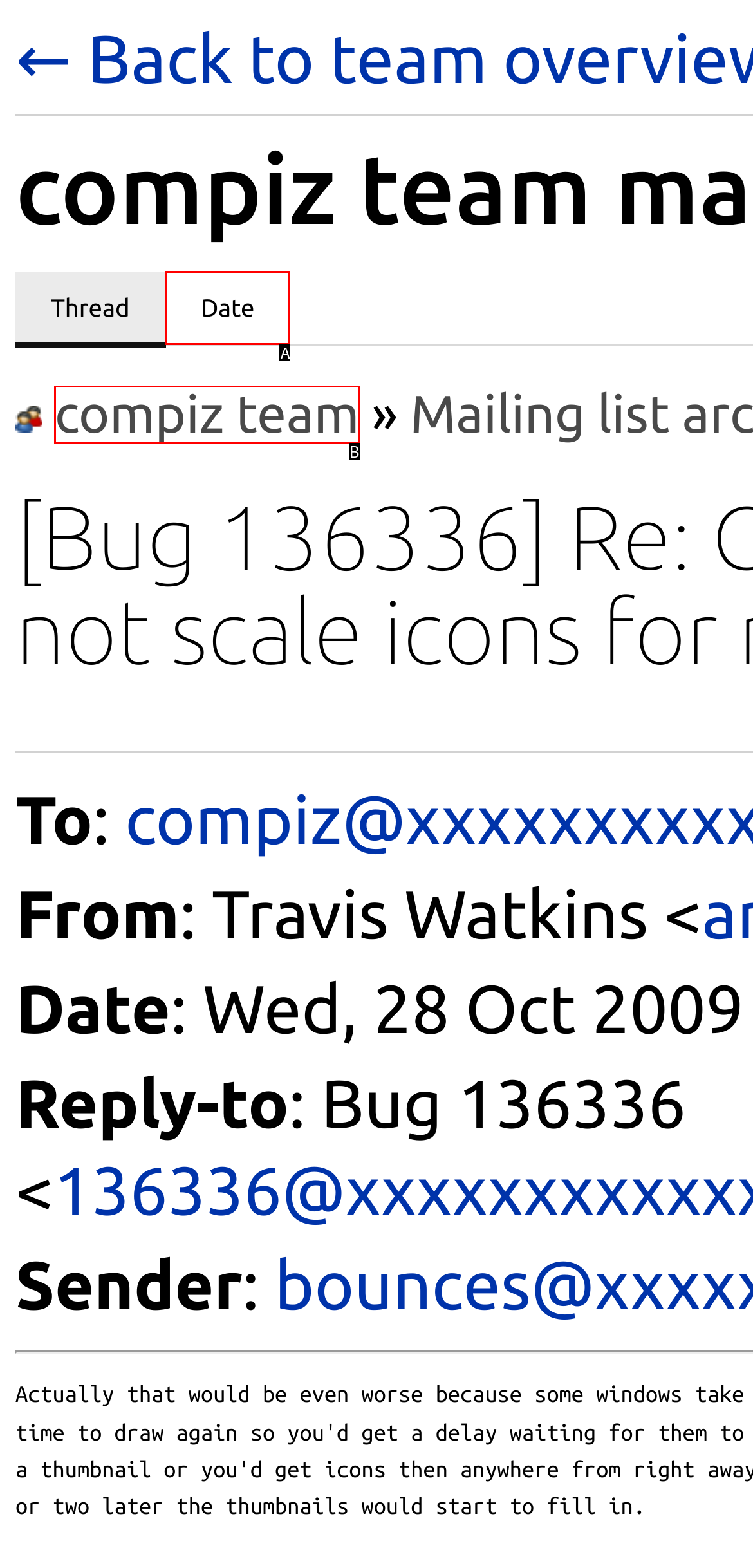From the options shown, which one fits the description: compiz team? Respond with the appropriate letter.

B